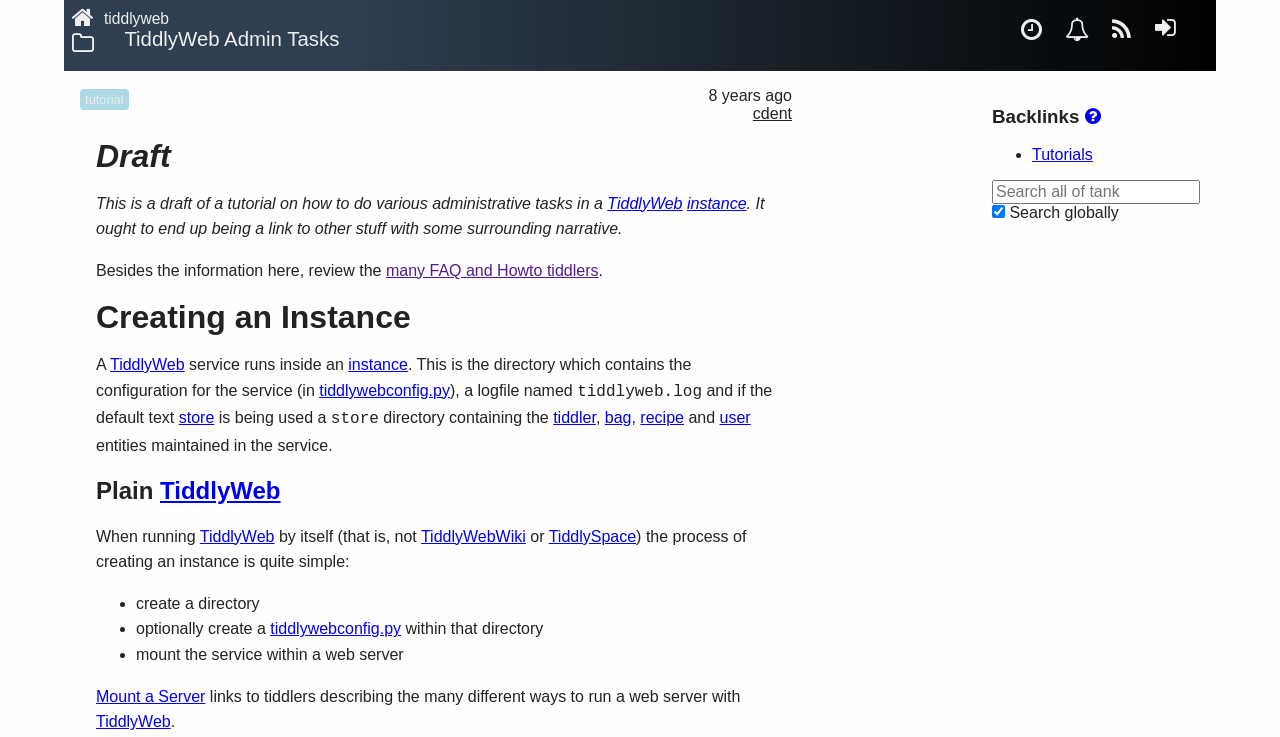Determine the bounding box coordinates of the area to click in order to meet this instruction: "Go to Tutorials".

[0.806, 0.199, 0.854, 0.222]